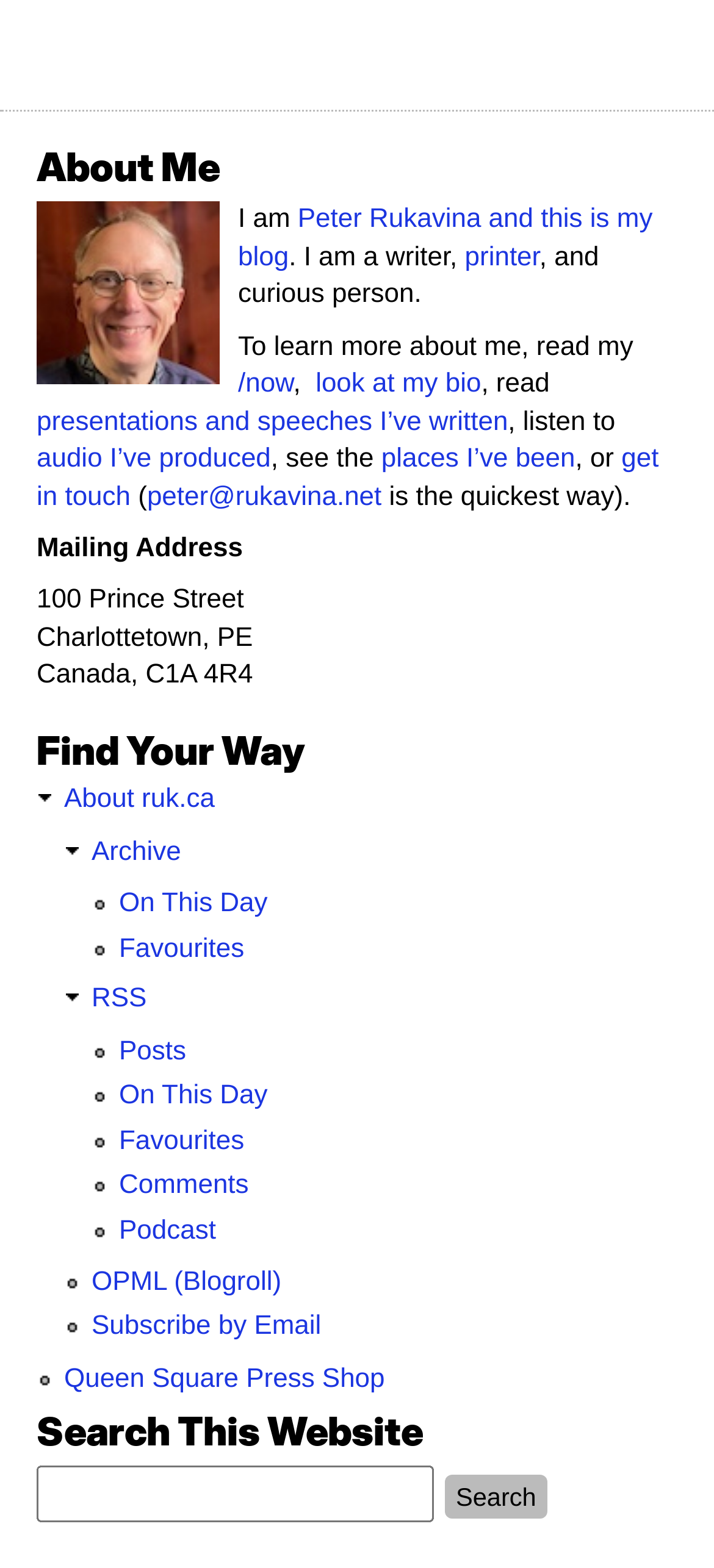What is the author's profession?
Make sure to answer the question with a detailed and comprehensive explanation.

The author's profession is mentioned in the text 'I am a writer, printer, and curious person.' which is a combination of static text elements with IDs 114, 116, and 117.